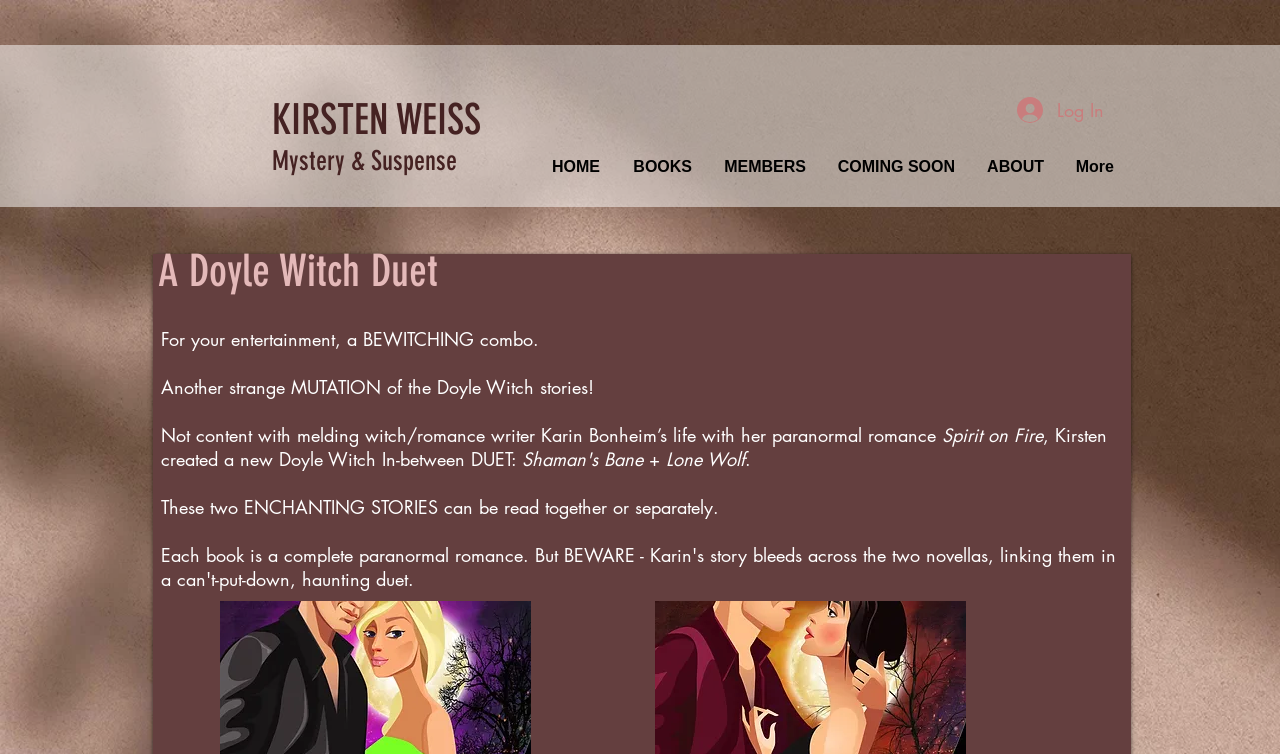What is the name of the book series?
Give a one-word or short-phrase answer derived from the screenshot.

Doyle Witch